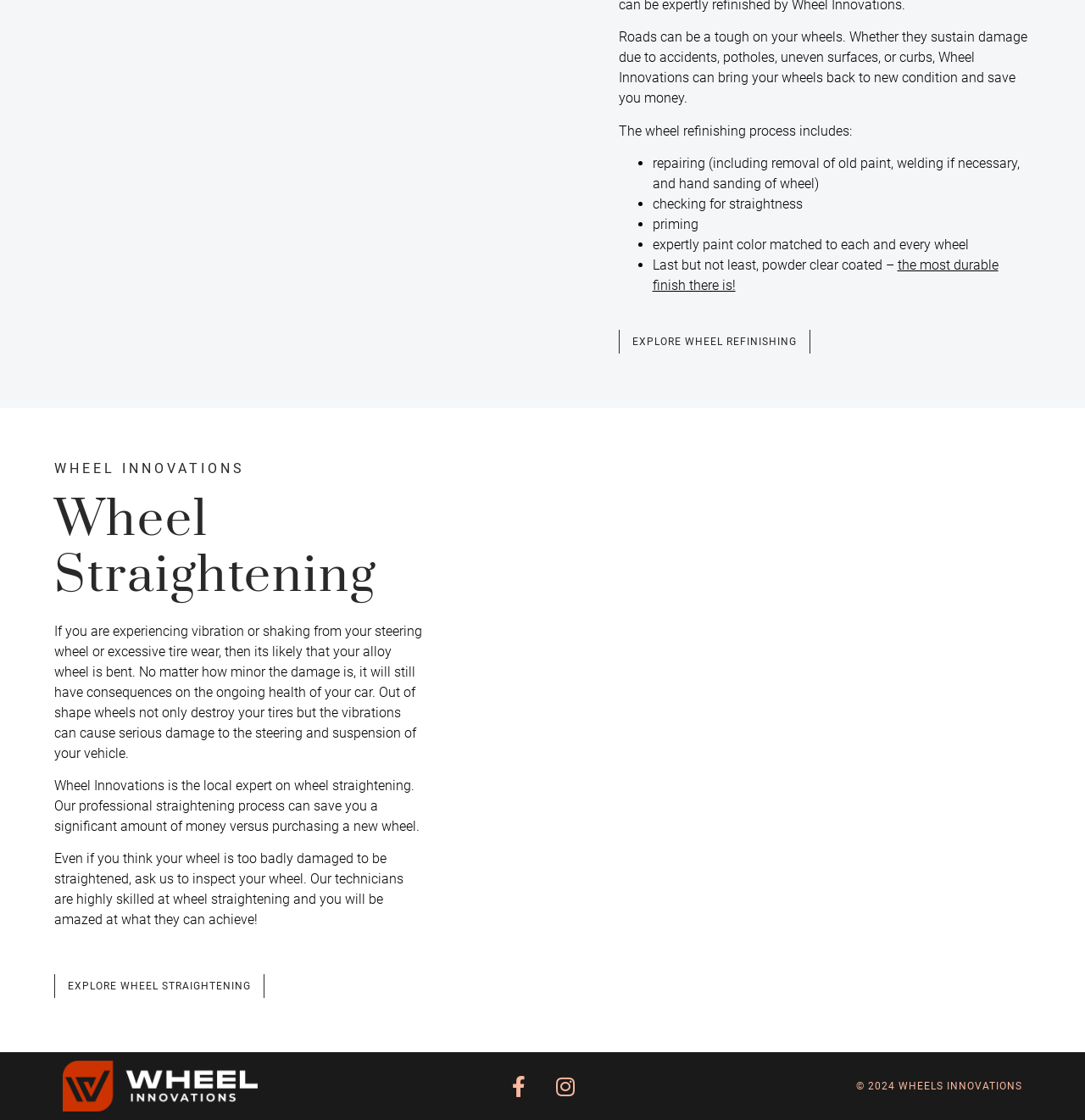What is Wheel Innovations?
Answer the question with as much detail as you can, using the image as a reference.

Based on the webpage content, Wheel Innovations is a company that provides wheel refinishing and straightening services. The webpage describes the process of wheel refinishing, including repairing, checking for straightness, priming, and powder clear coating. Additionally, the webpage mentions wheel straightening, which involves saving customers money by repairing bent wheels instead of purchasing new ones.